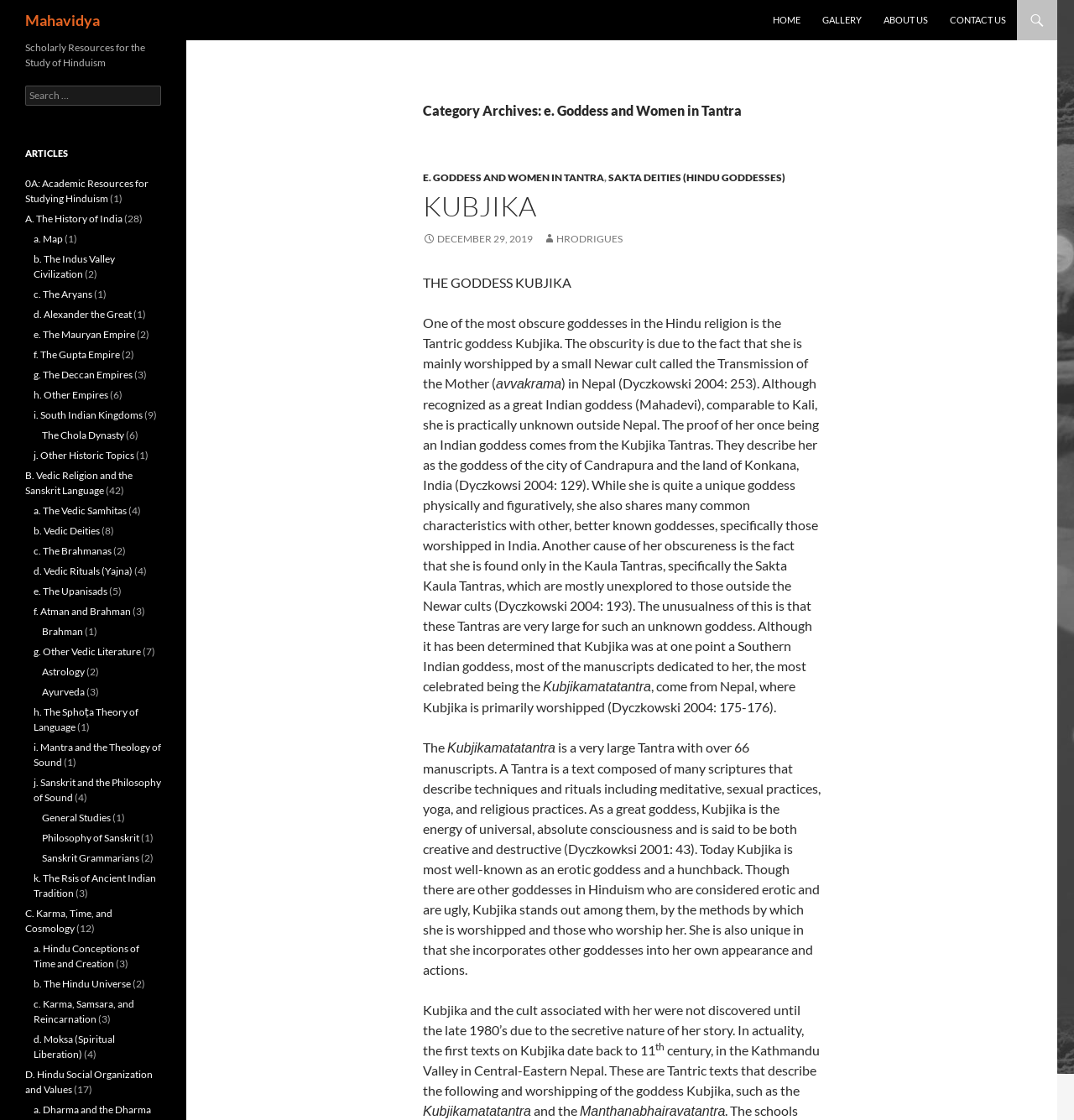Please look at the image and answer the question with a detailed explanation: In which region is Kubjika primarily worshipped?

According to the article, Kubjika is primarily worshipped in Nepal, specifically in the Kathmandu Valley in Central-Eastern Nepal, where the first texts on Kubjika date back to the 11th century.